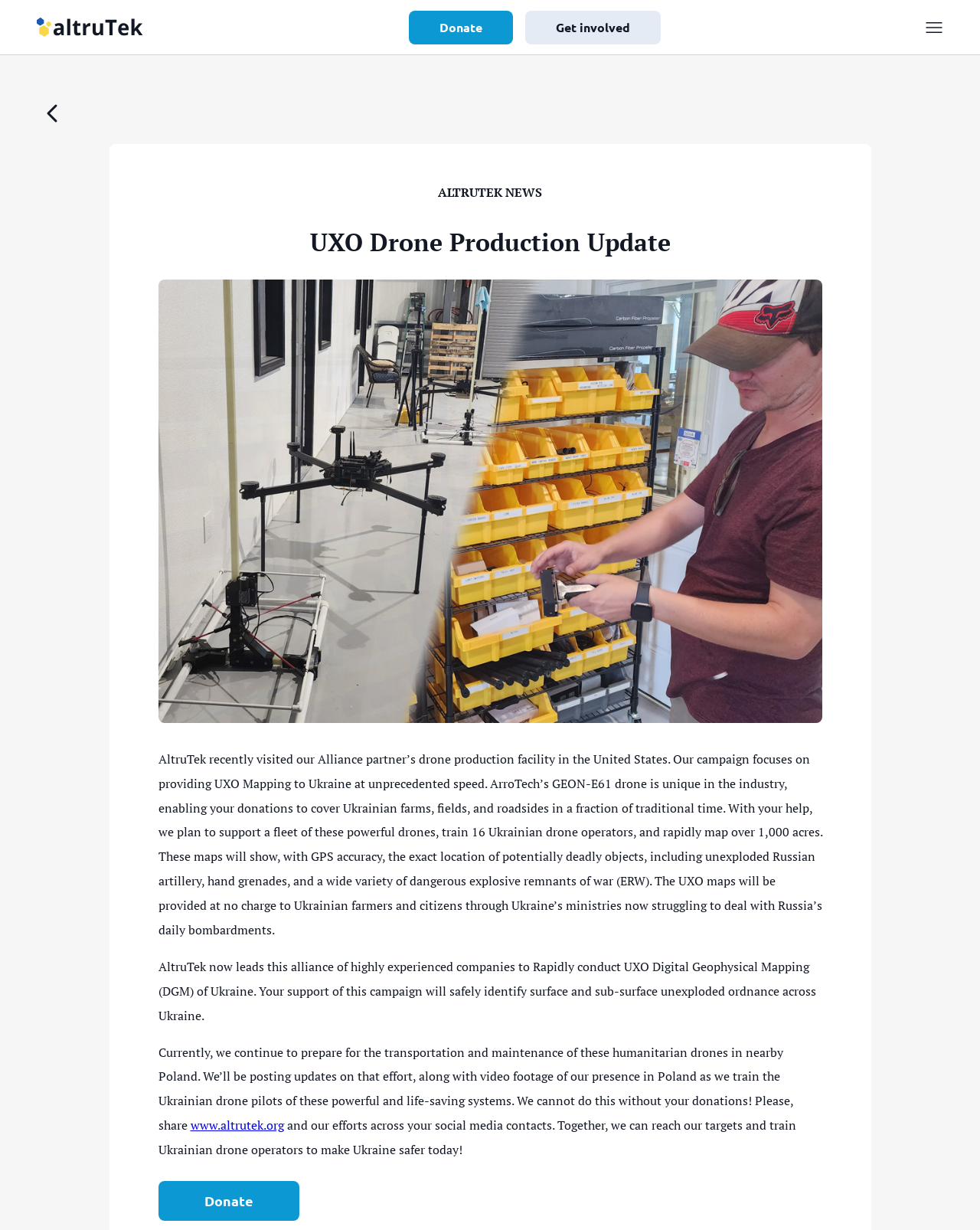Use a single word or phrase to answer this question: 
What type of drone is used for UXO mapping?

GEON-E61 drone